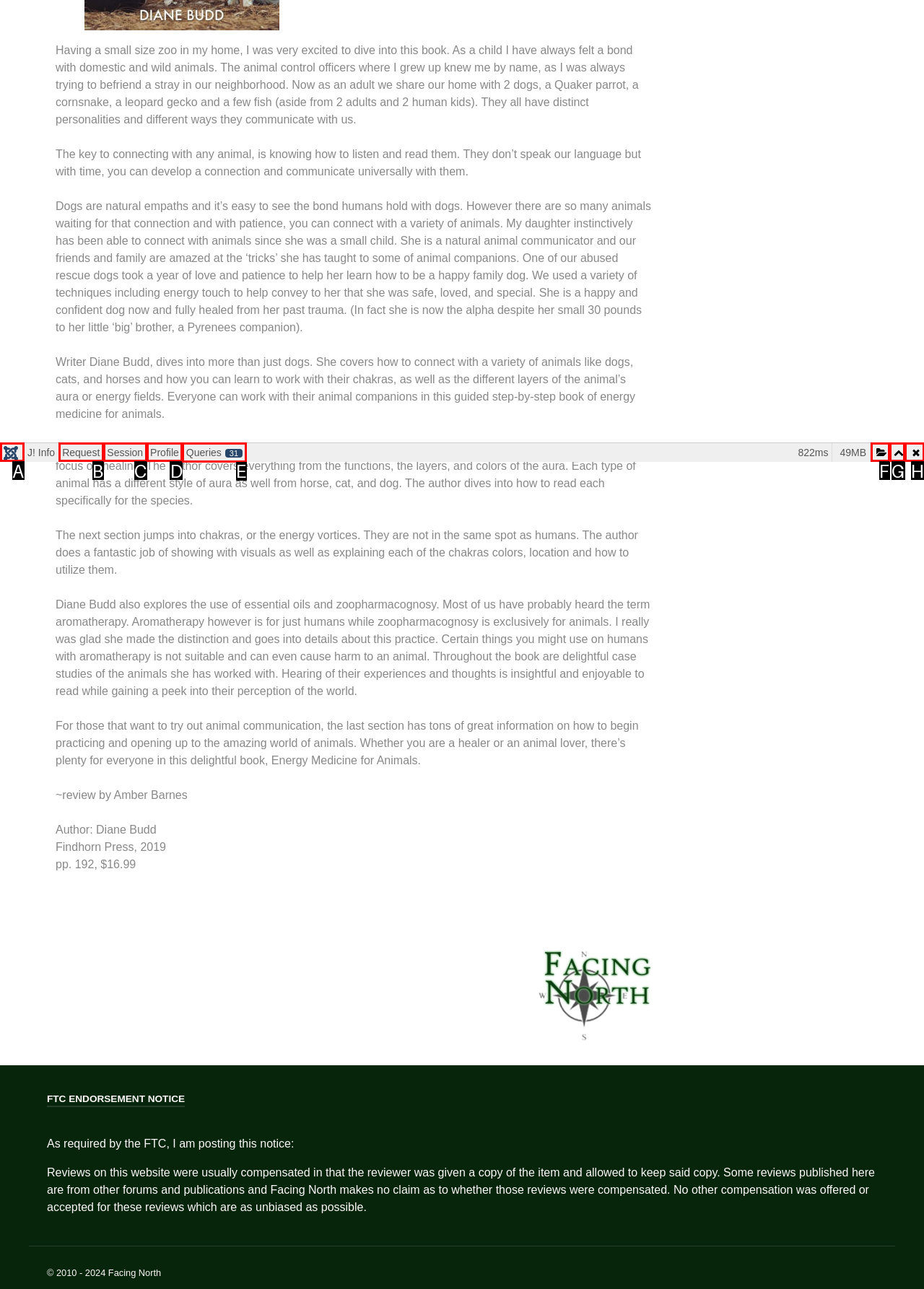Point out the option that aligns with the description: parent_node: J! Info
Provide the letter of the corresponding choice directly.

A